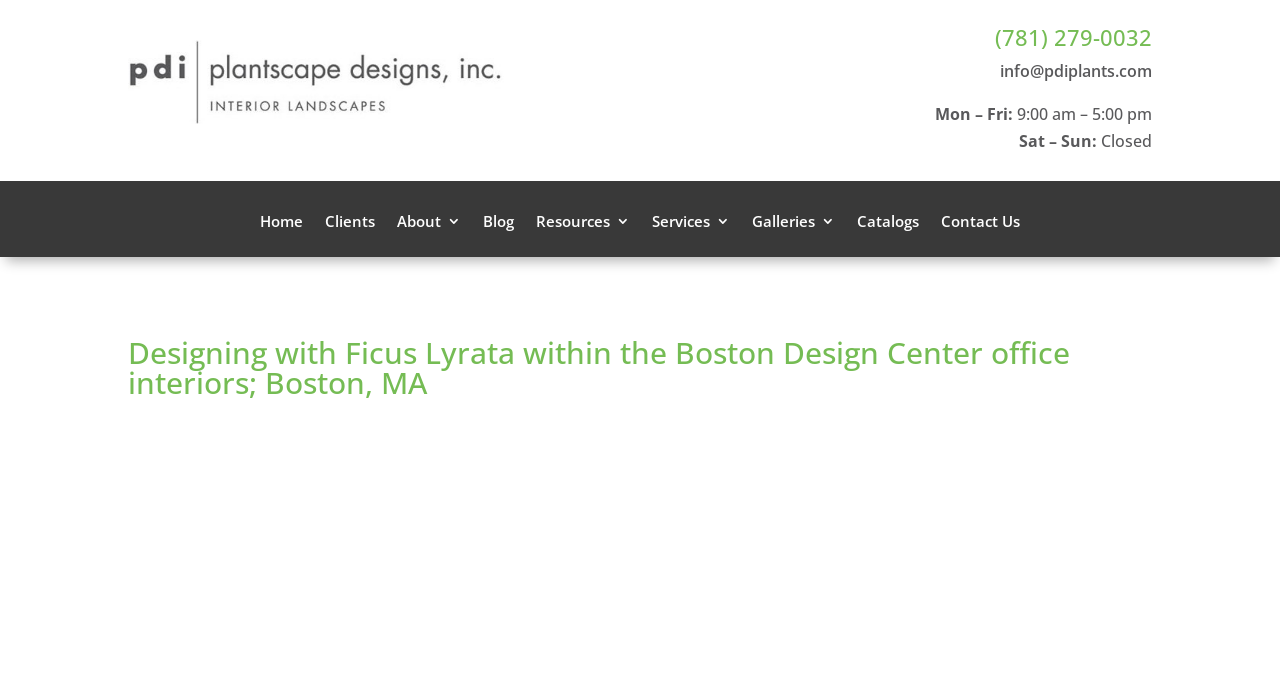Please specify the coordinates of the bounding box for the element that should be clicked to carry out this instruction: "Call the phone number". The coordinates must be four float numbers between 0 and 1, formatted as [left, top, right, bottom].

[0.438, 0.038, 0.9, 0.085]